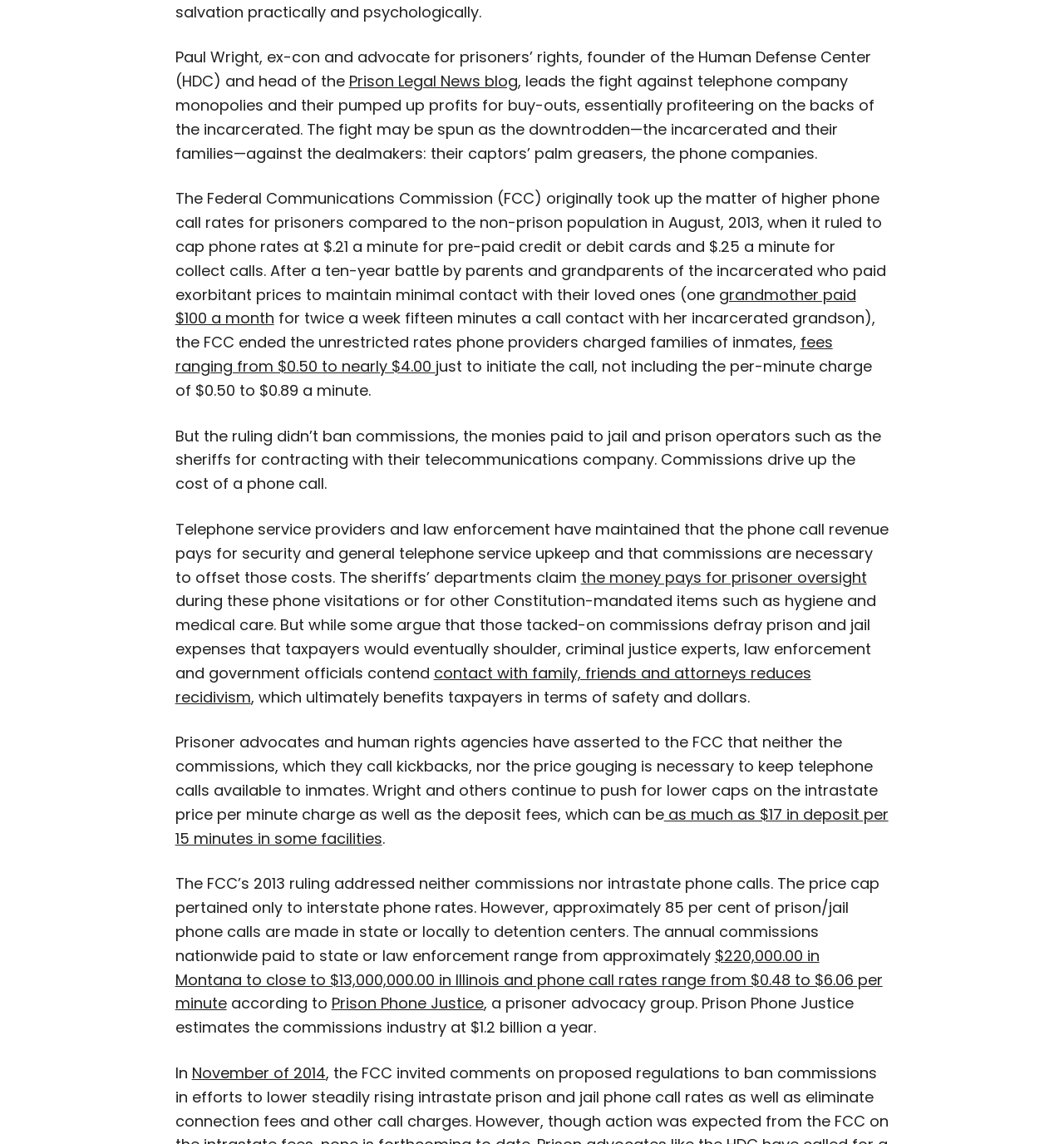Locate the coordinates of the bounding box for the clickable region that fulfills this instruction: "Learn about the fees ranging from $0.50 to nearly $4.00".

[0.165, 0.29, 0.783, 0.329]